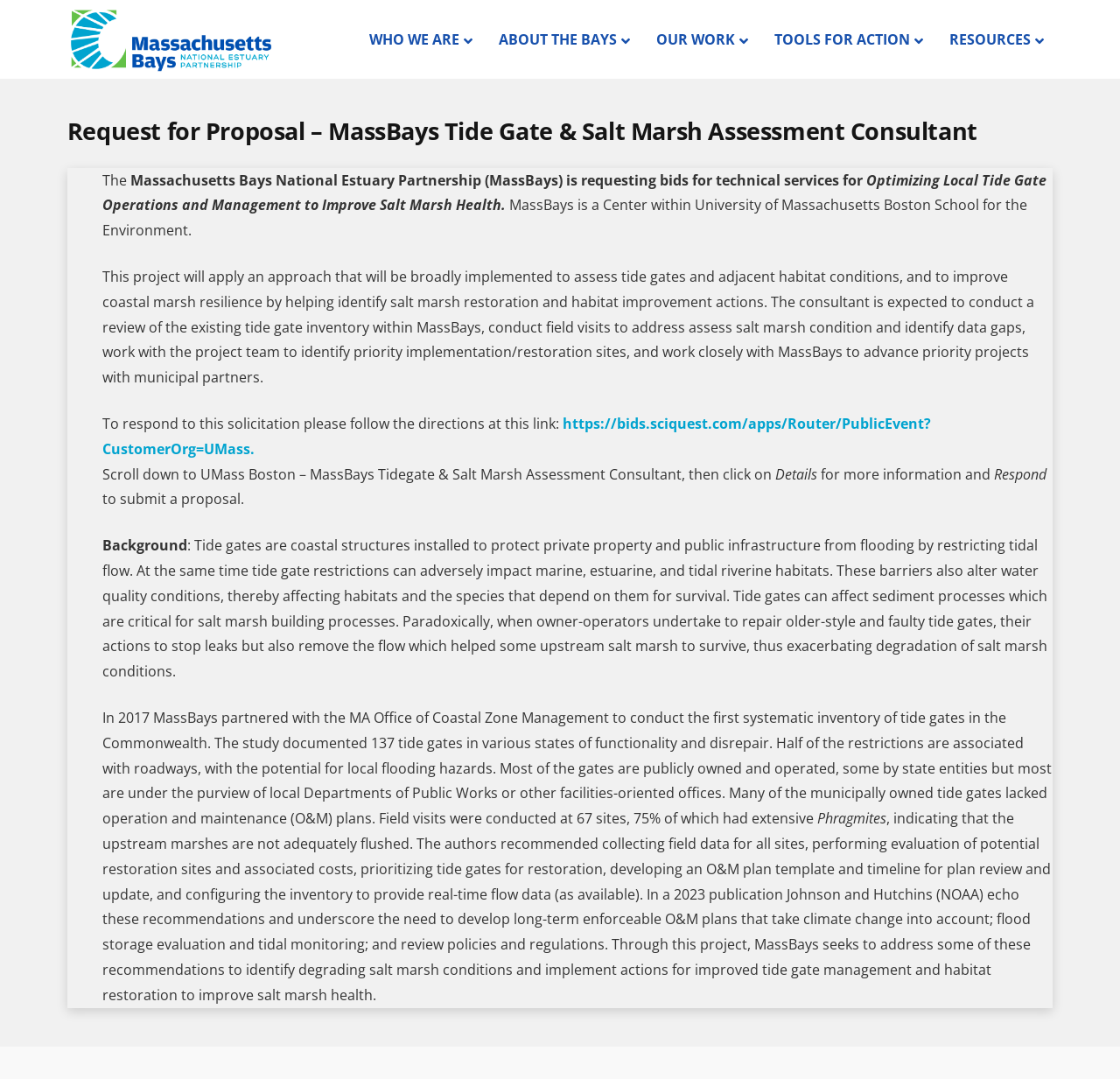Provide your answer in a single word or phrase: 
How many tide gates were documented in the 2017 study?

137